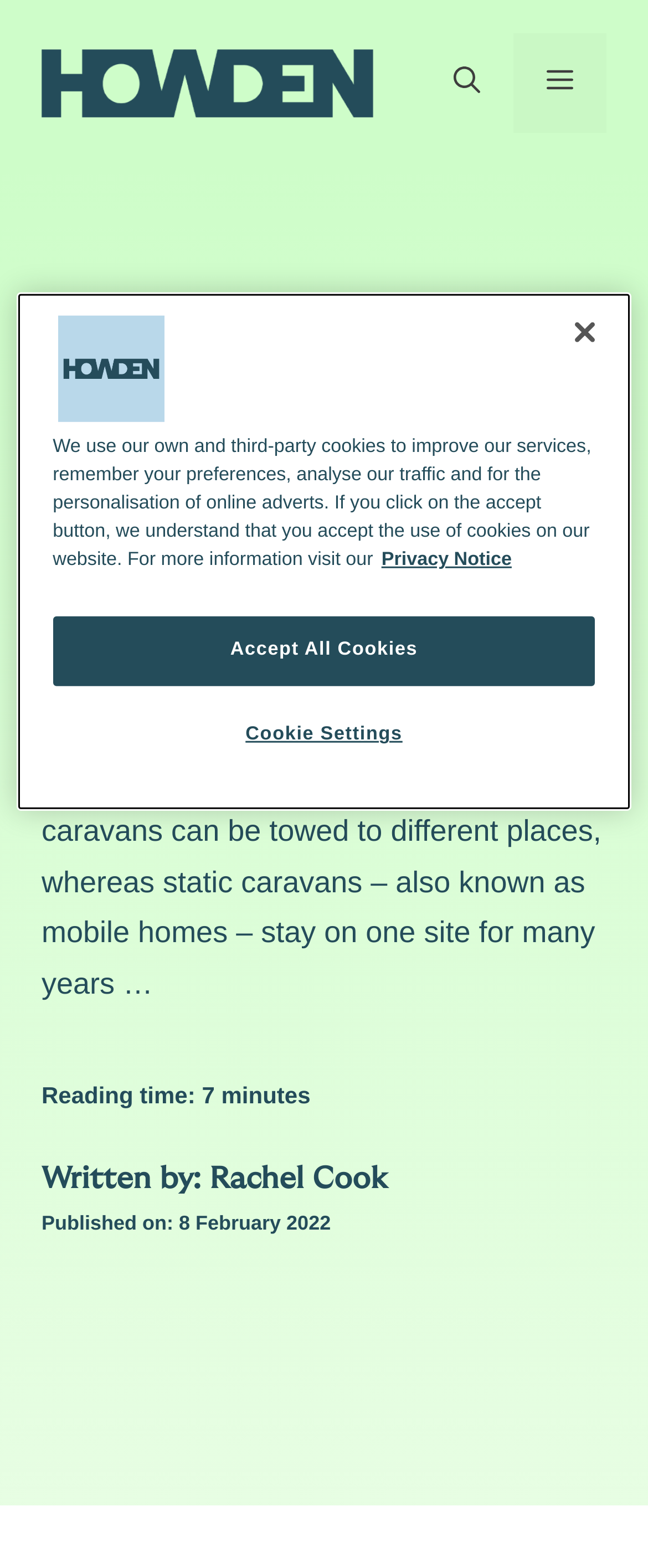Please locate and generate the primary heading on this webpage.

What does static caravan insurance cover?